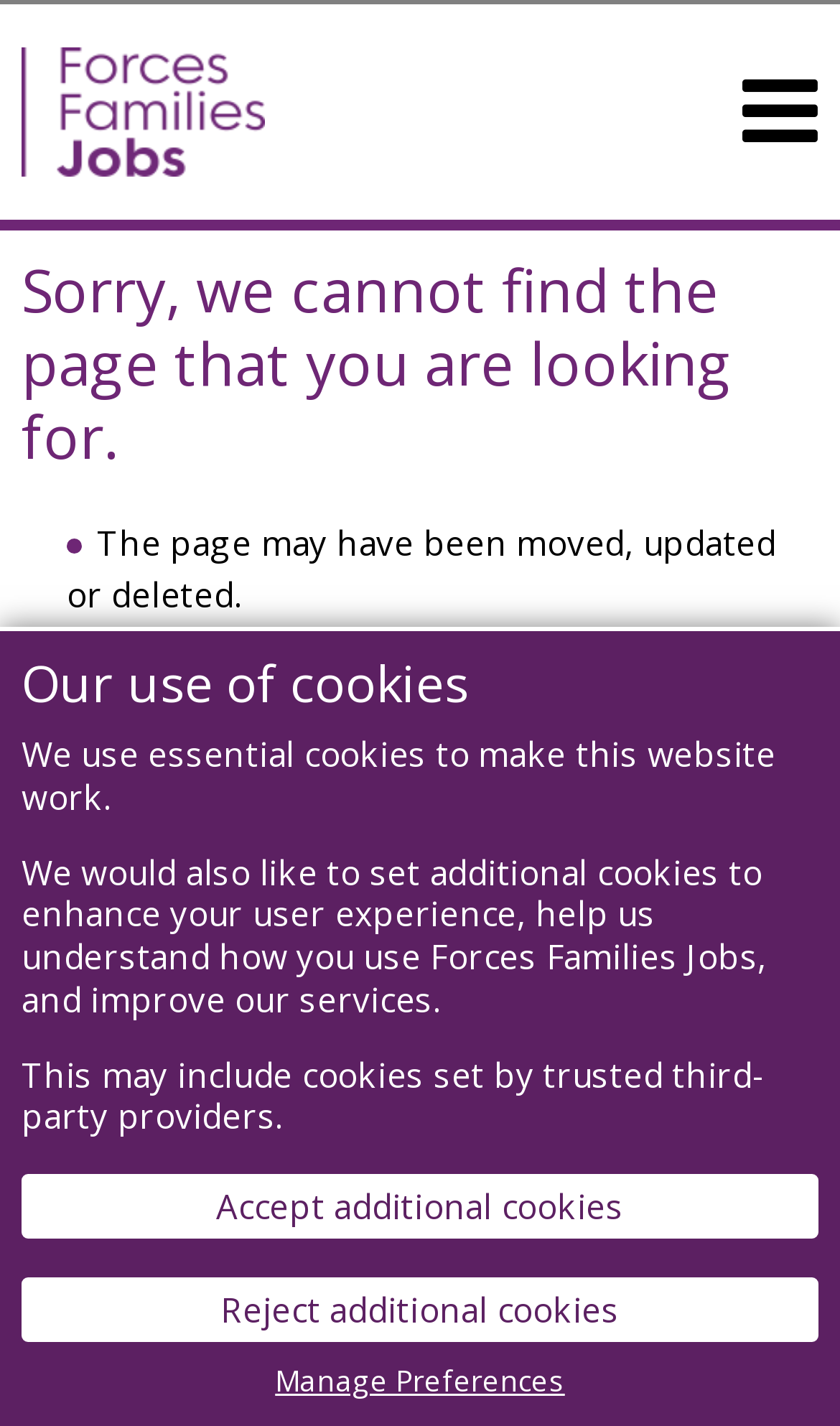Please respond in a single word or phrase: 
What might have caused the page not to be found?

Moved, updated, deleted or incorrect address